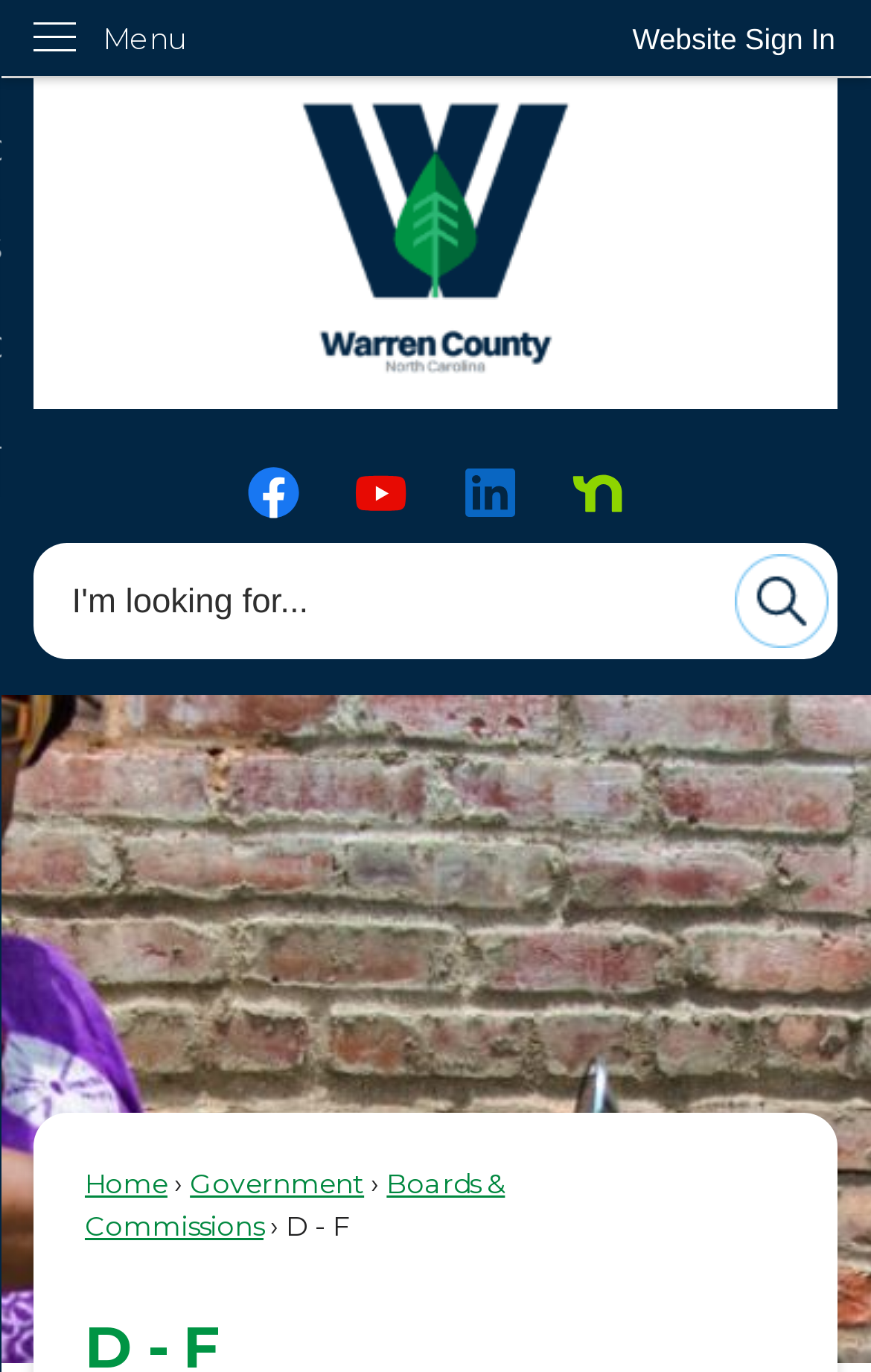Please identify the bounding box coordinates of the element's region that needs to be clicked to fulfill the following instruction: "Click Boards & Commissions". The bounding box coordinates should consist of four float numbers between 0 and 1, i.e., [left, top, right, bottom].

[0.097, 0.851, 0.58, 0.905]